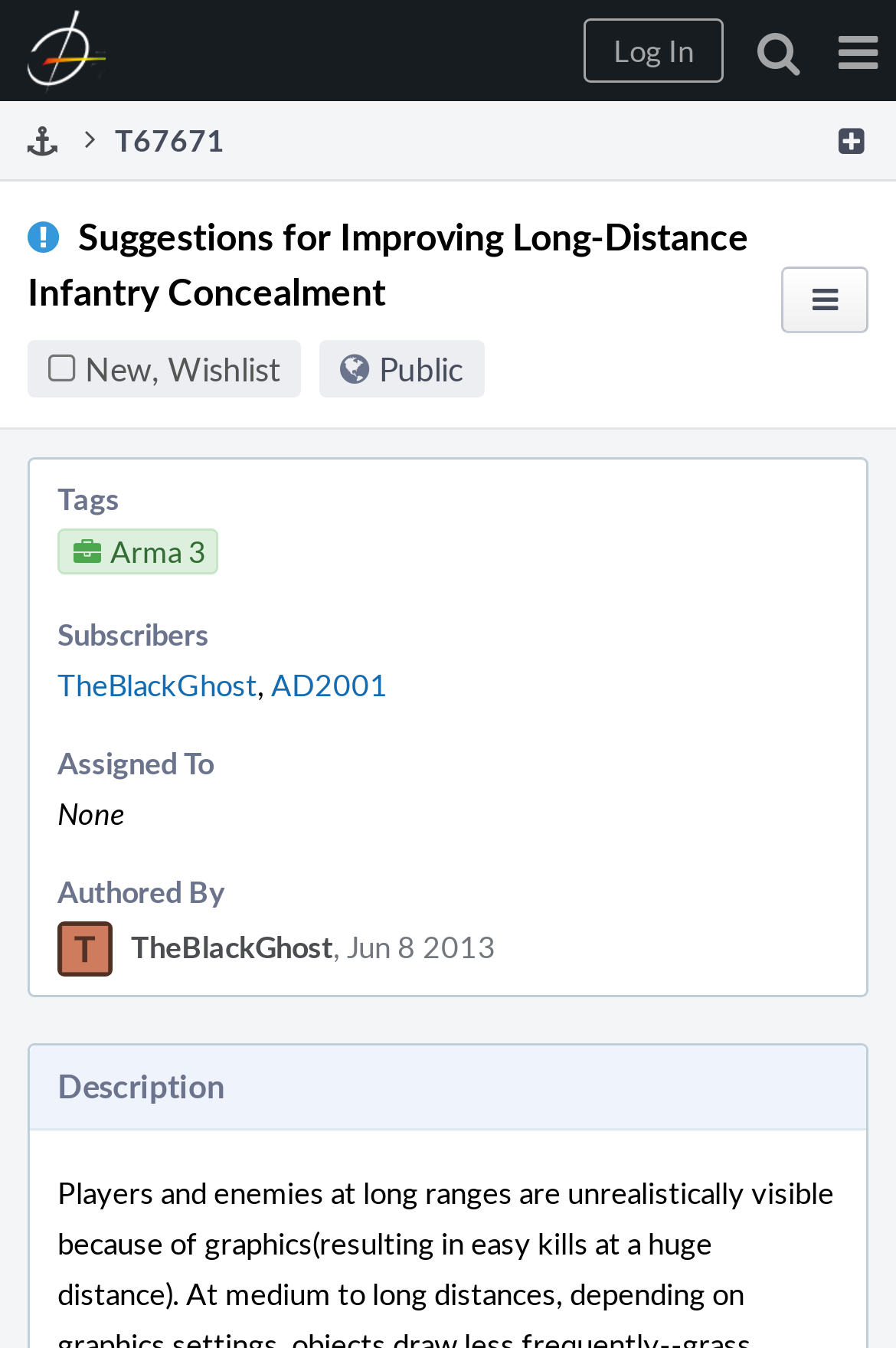Please find and report the bounding box coordinates of the element to click in order to perform the following action: "Go to Home page". The coordinates should be expressed as four float numbers between 0 and 1, in the format [left, top, right, bottom].

[0.0, 0.0, 0.118, 0.075]